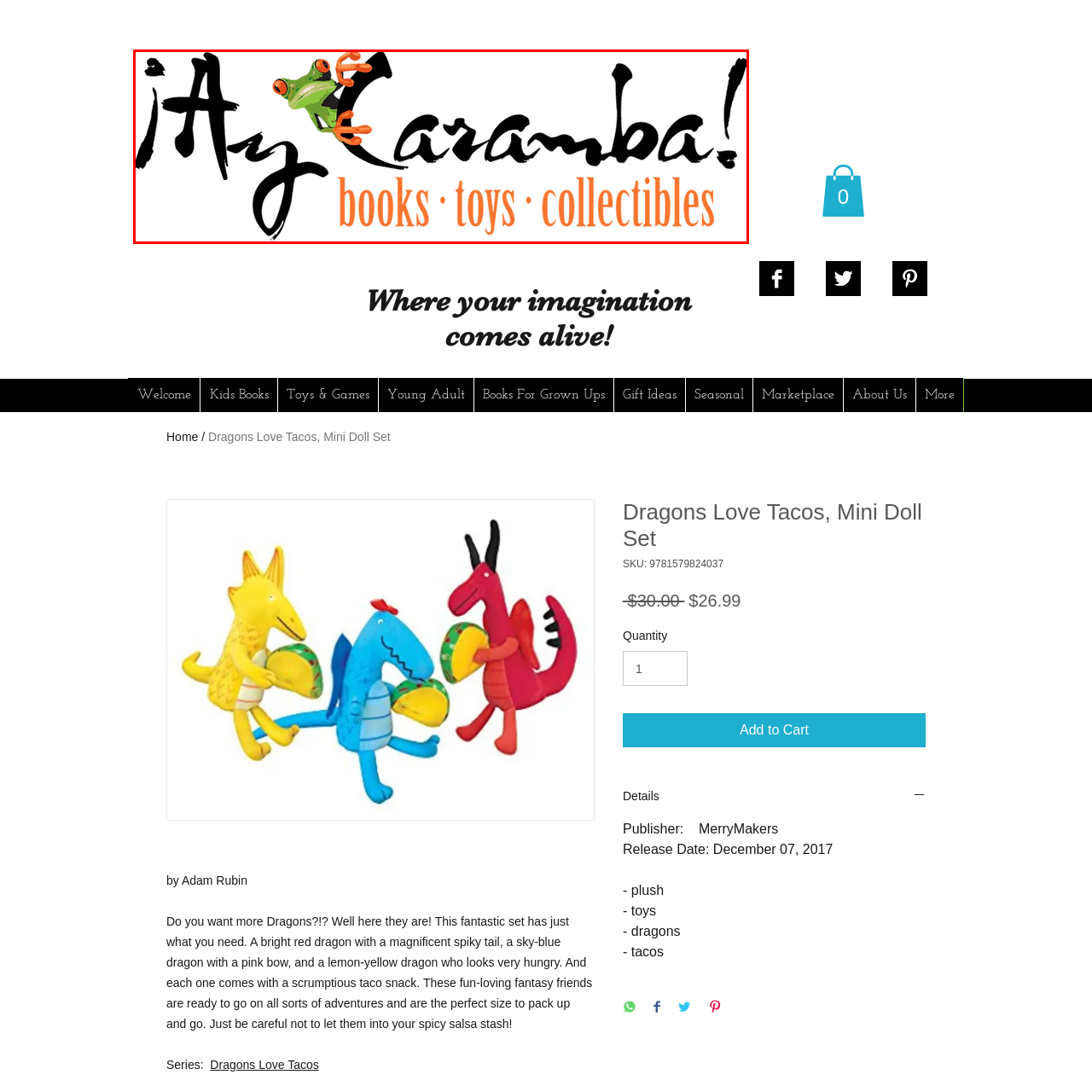What is the color of the word 'books' in the logo?
Study the image framed by the red bounding box and answer the question in detail, relying on the visual clues provided.

The text combines bold, artistic lettering with a vibrant orange hue for the word 'books', complemented by dots representing the range of products offered, such as toys and collectibles.